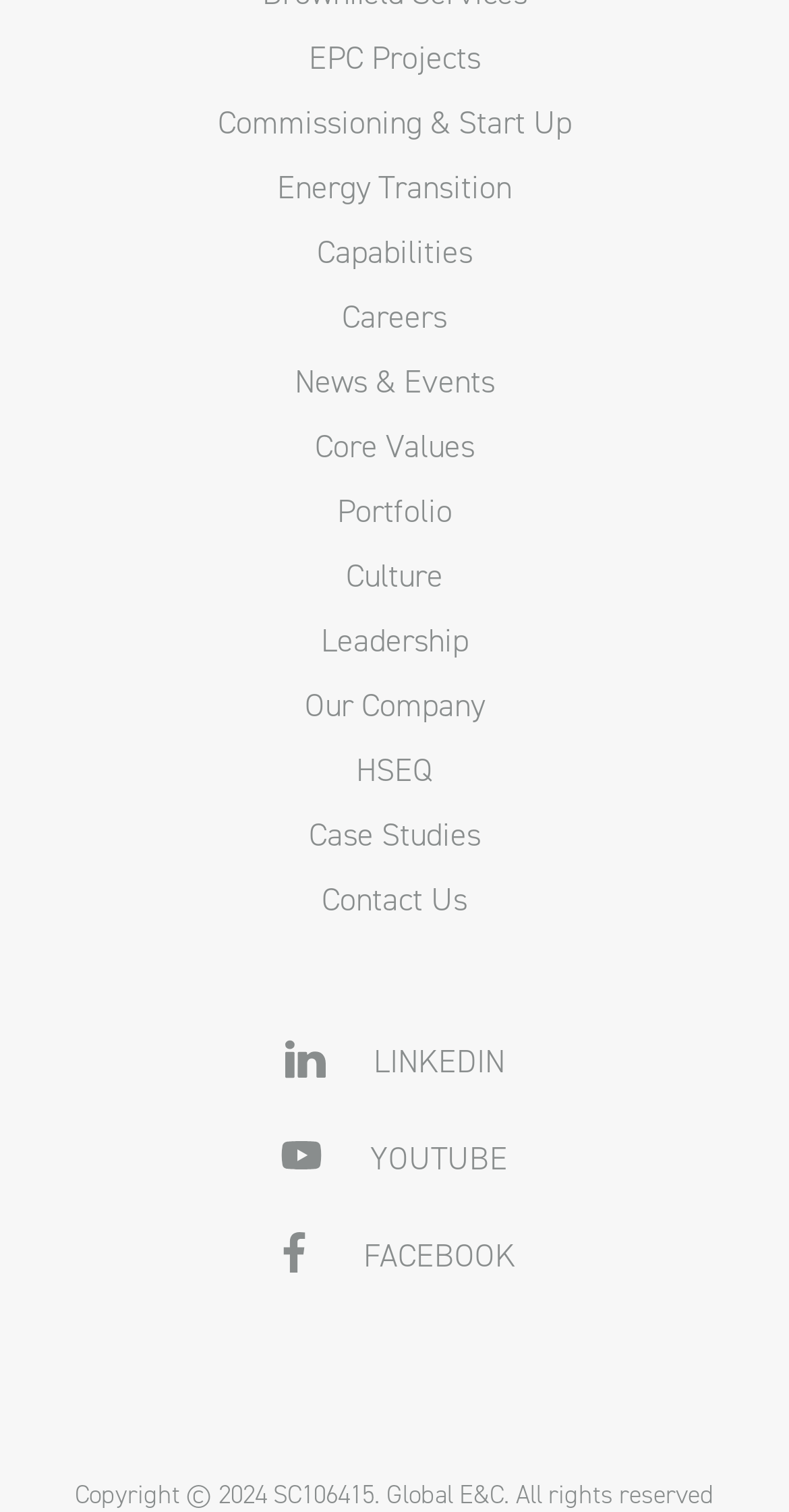What is the company's social media platform with a red icon?
Provide a thorough and detailed answer to the question.

I found the social media links at the bottom of the webpage, and the one with a red icon is Youtube.